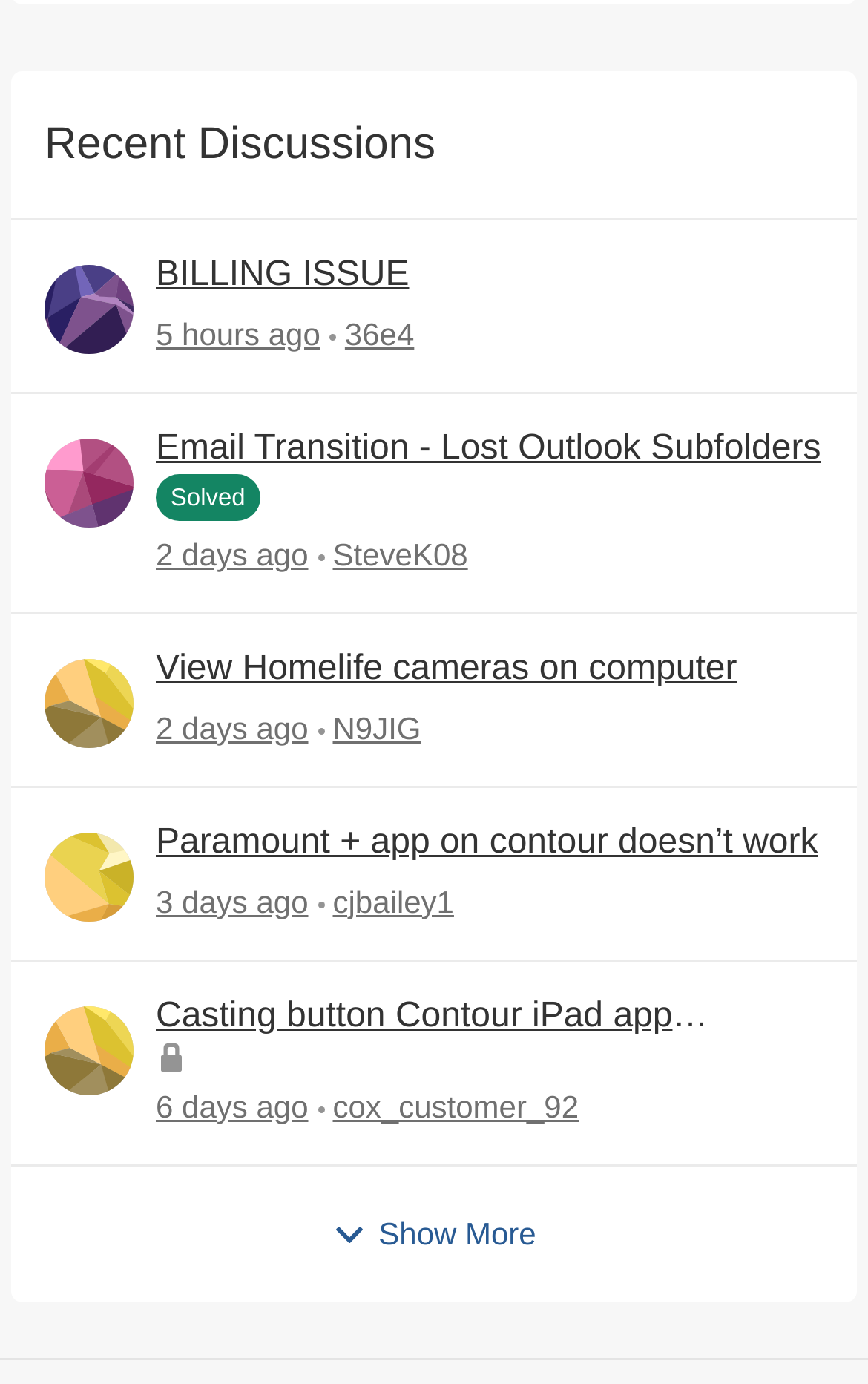Please give a short response to the question using one word or a phrase:
How old is the fifth discussion?

2 days ago